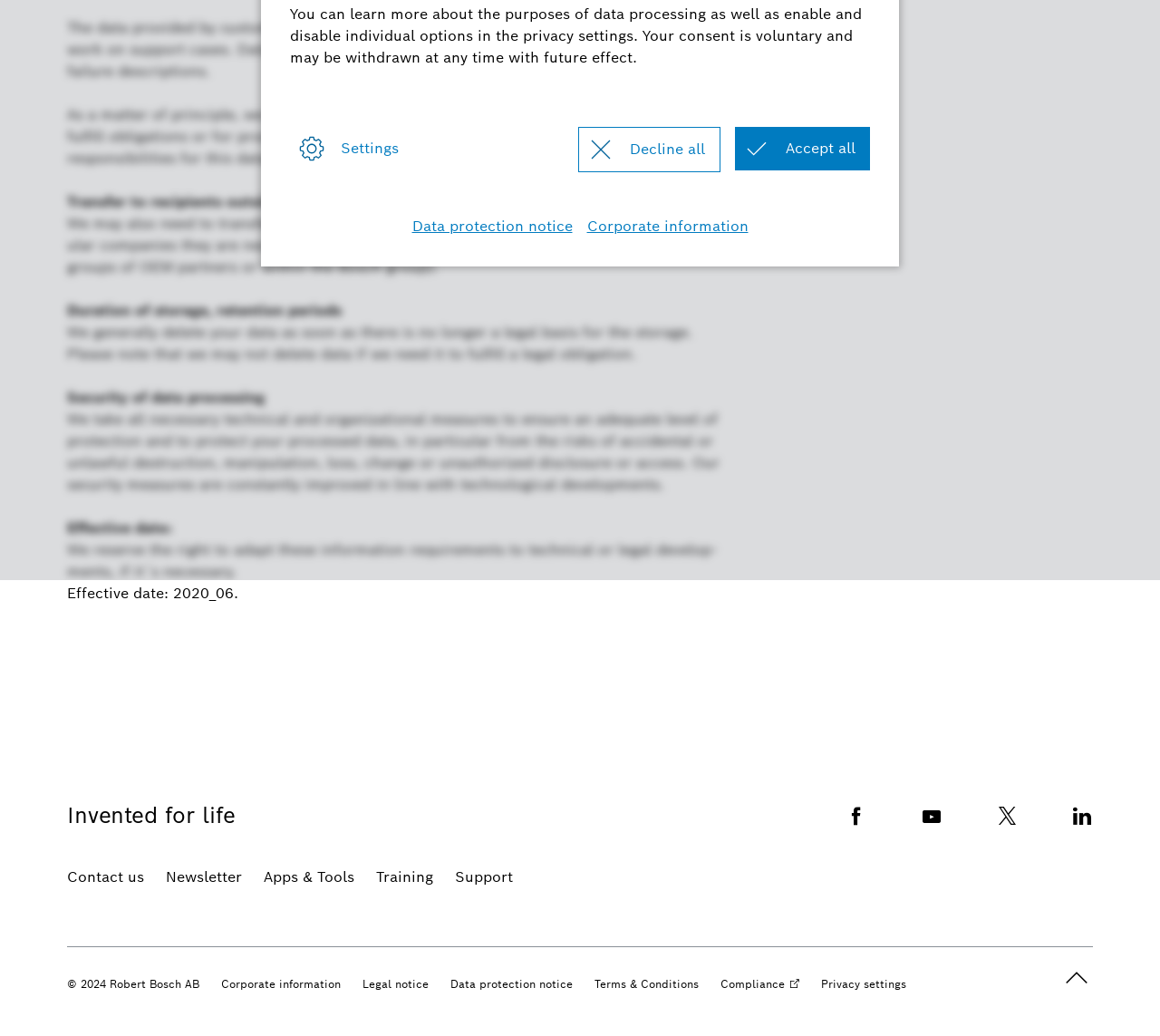Given the description of a UI element: "Apps & Tools", identify the bounding box coordinates of the matching element in the webpage screenshot.

[0.227, 0.836, 0.305, 0.857]